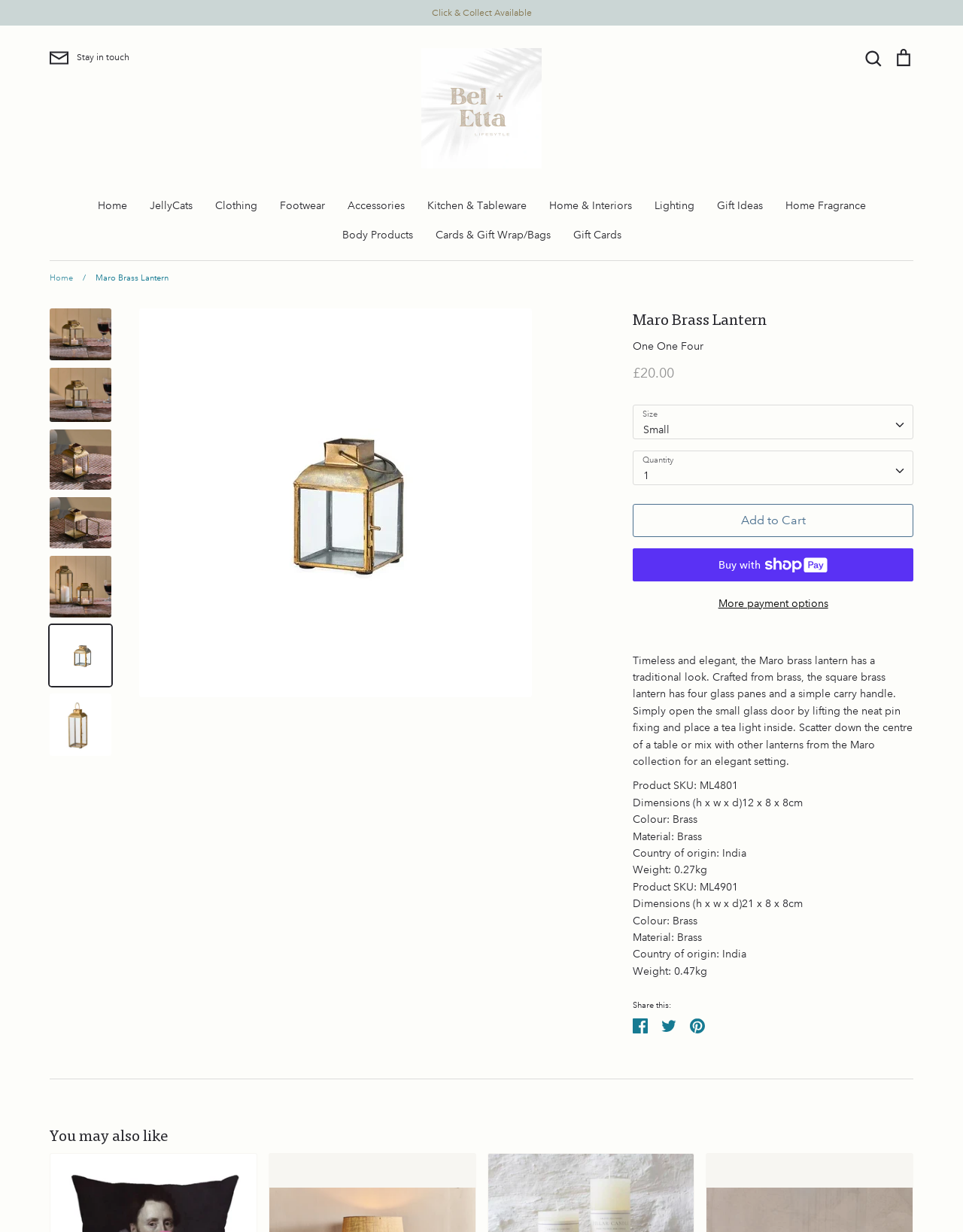Determine the webpage's heading and output its text content.

Maro Brass Lantern